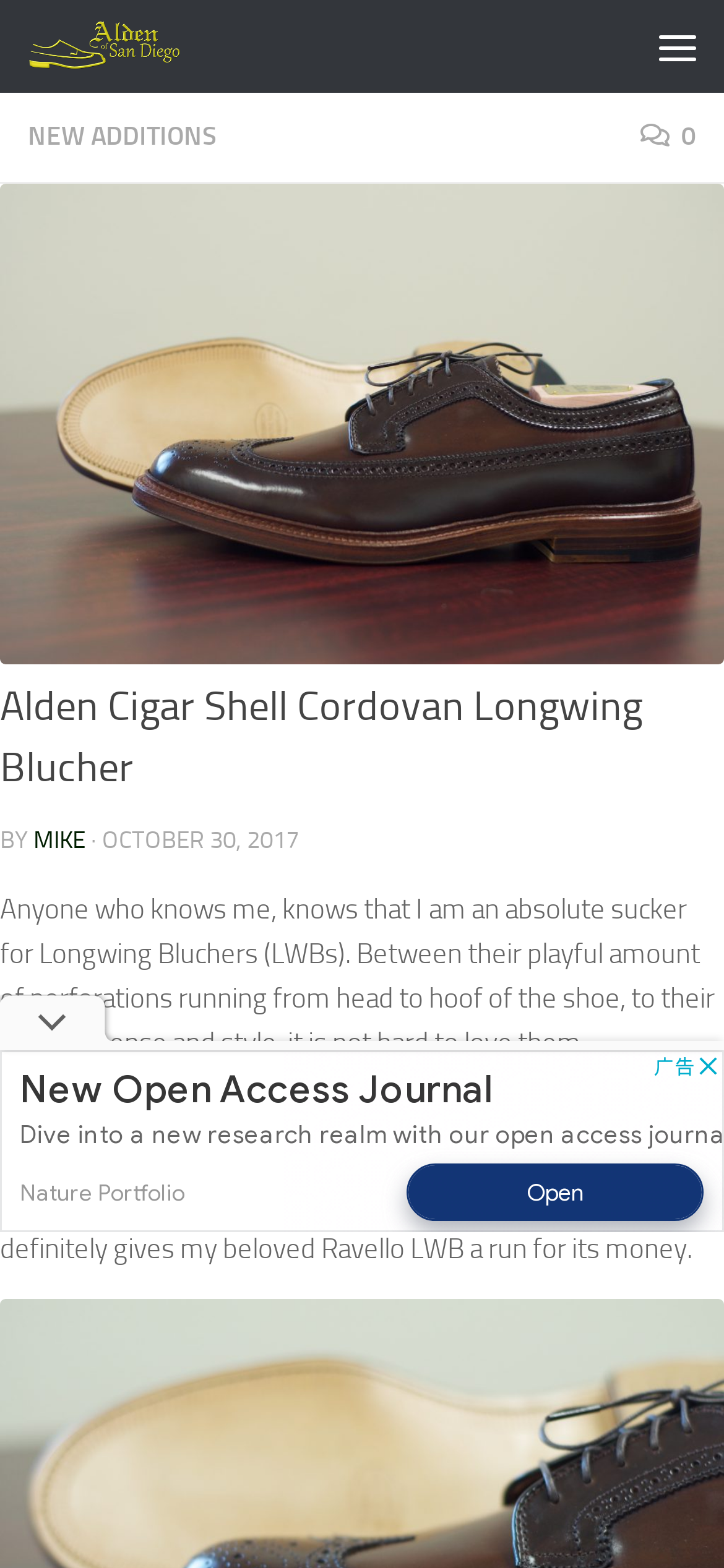Please answer the following question using a single word or phrase: 
What type of shoe is being discussed?

Longwing Blucher